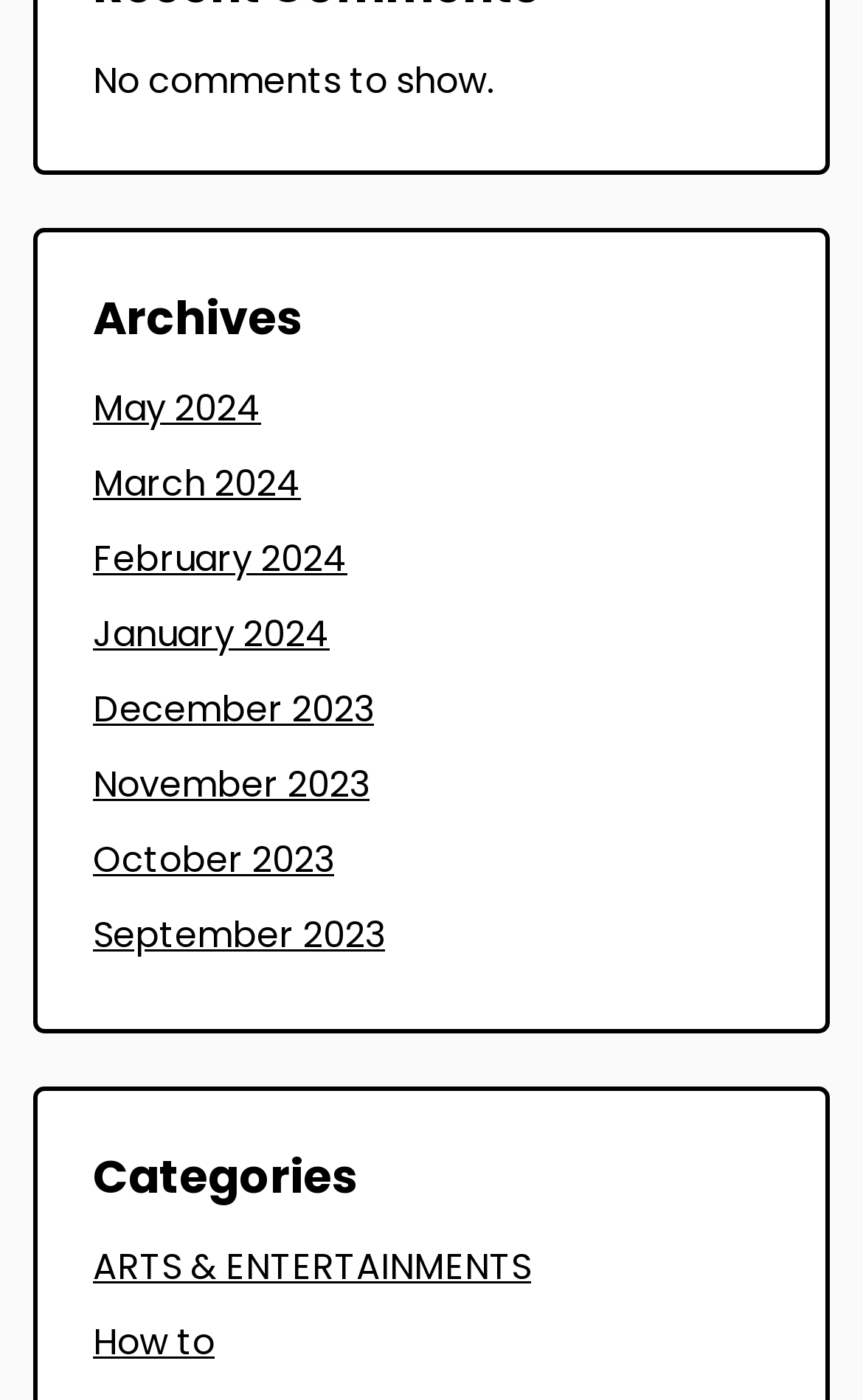Can you show the bounding box coordinates of the region to click on to complete the task described in the instruction: "browse categories for ARTS & ENTERTAINMENTS"?

[0.108, 0.886, 0.615, 0.922]